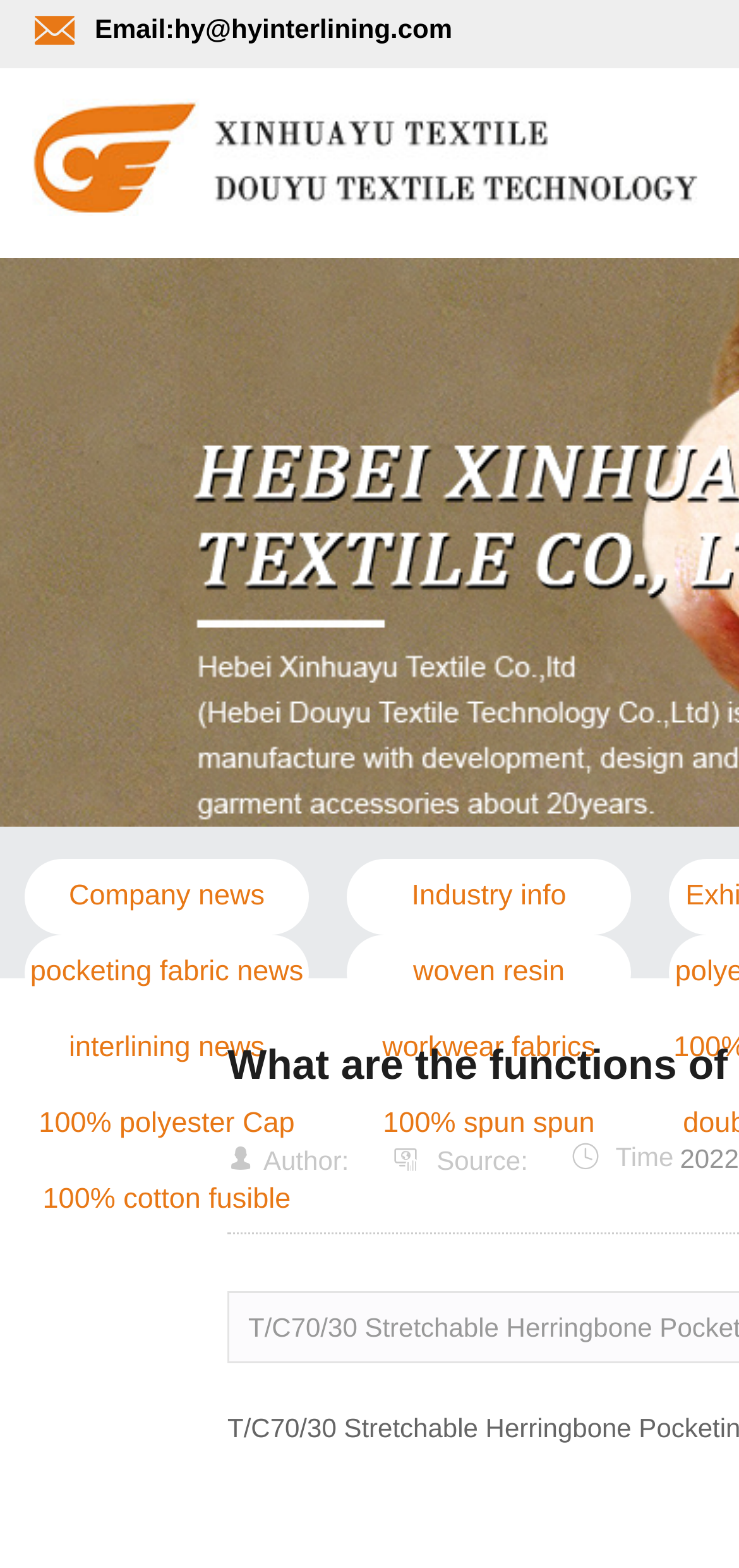Please find the bounding box for the UI element described by: "pocketing fabric news".

[0.033, 0.596, 0.418, 0.644]